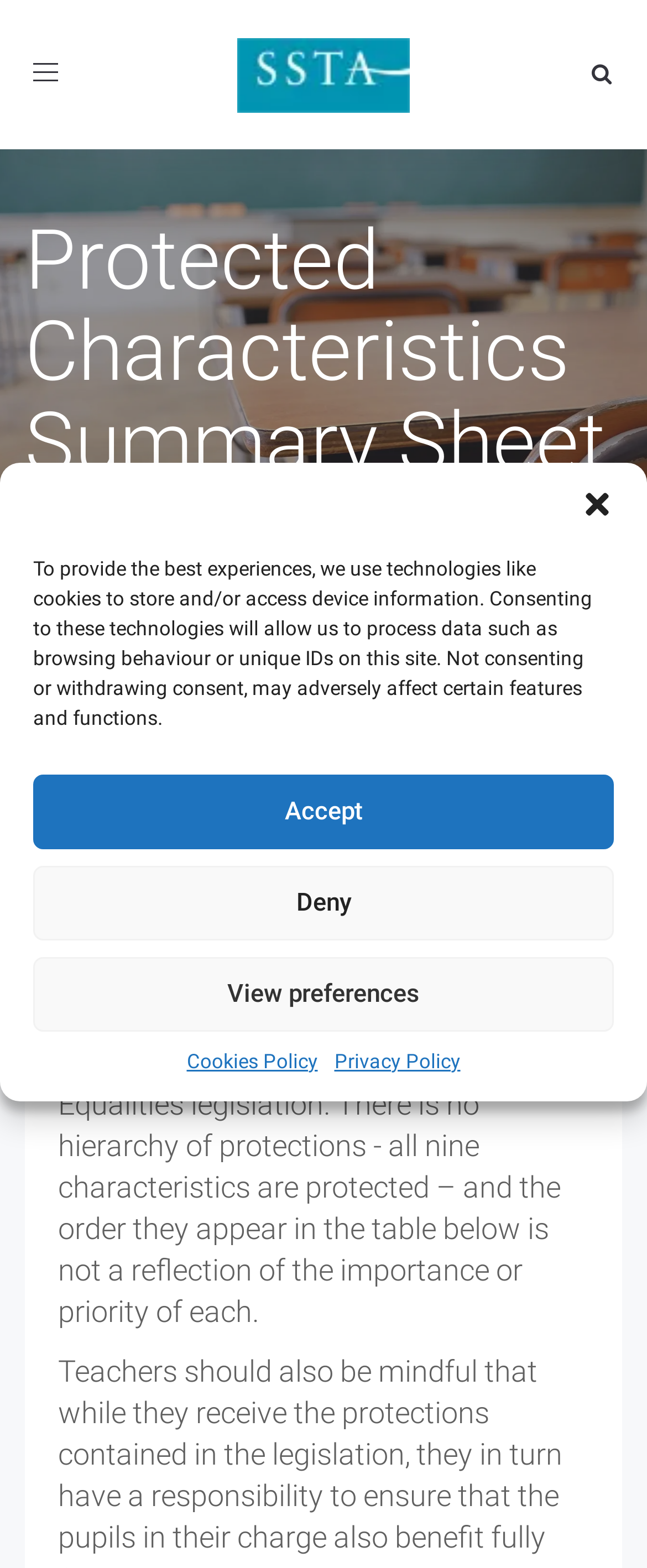What is the format of the downloadable file?
Observe the image and answer the question with a one-word or short phrase response.

PDF